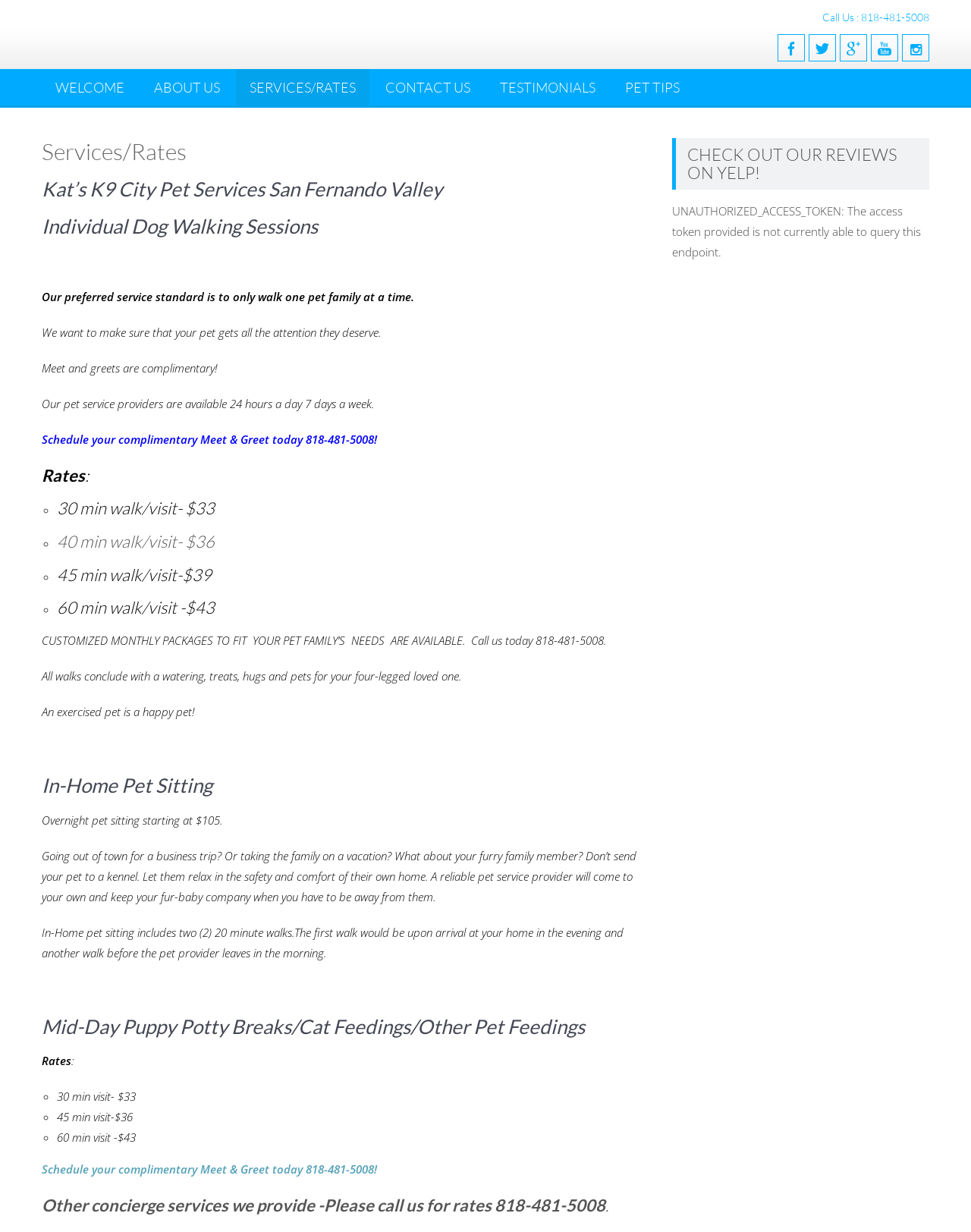Show me the bounding box coordinates of the clickable region to achieve the task as per the instruction: "Click the 'WELCOME' link".

[0.043, 0.056, 0.142, 0.086]